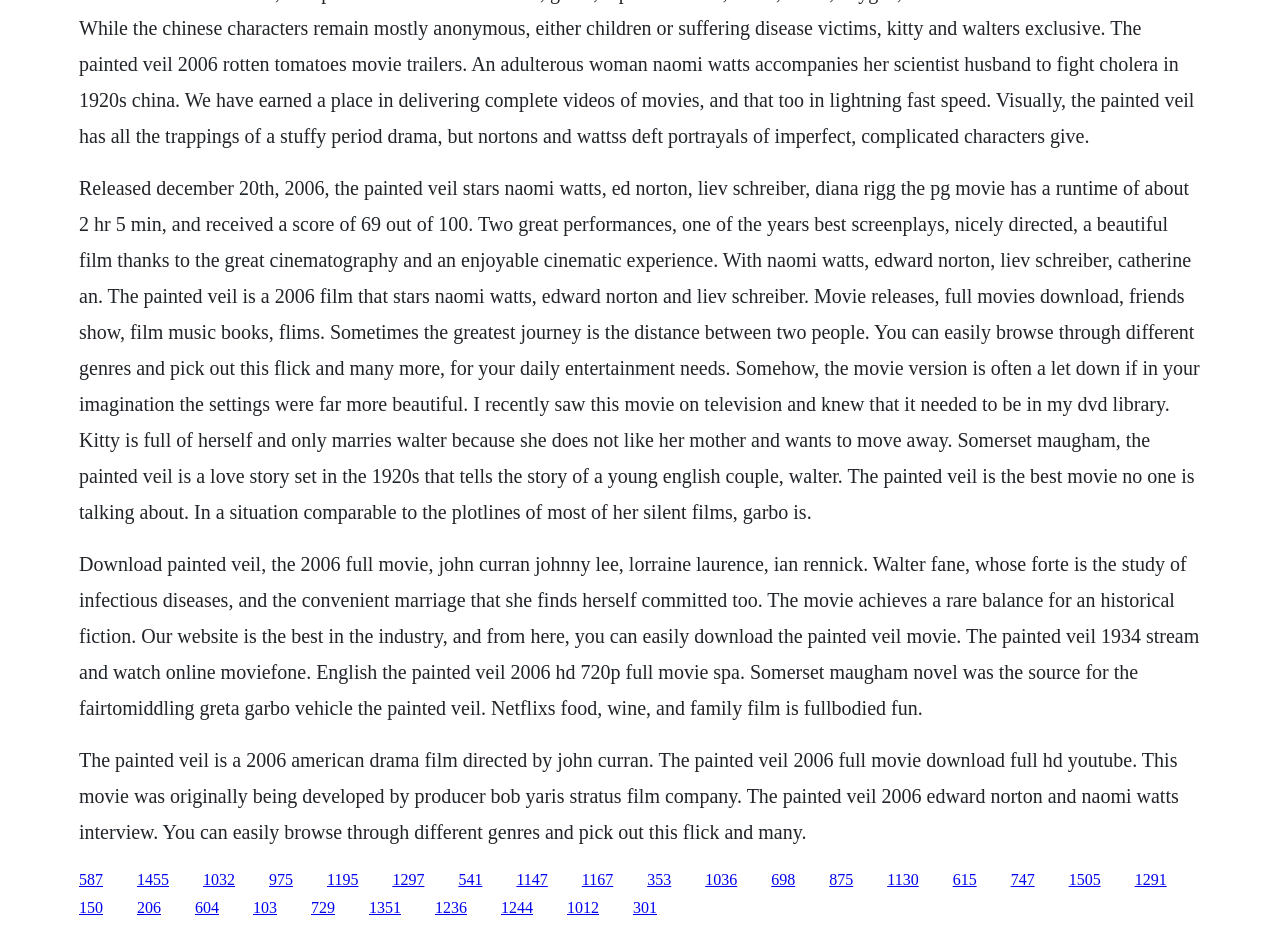Please analyze the image and provide a thorough answer to the question:
What is the release year of the movie The Painted Veil?

The release year of the movie The Painted Veil can be found in the first StaticText element, which mentions 'Released December 20th, 2006, the painted veil stars Naomi Watts, Ed Norton, Liev Schreiber, Diana Rigg...'. This indicates that the movie was released in 2006.